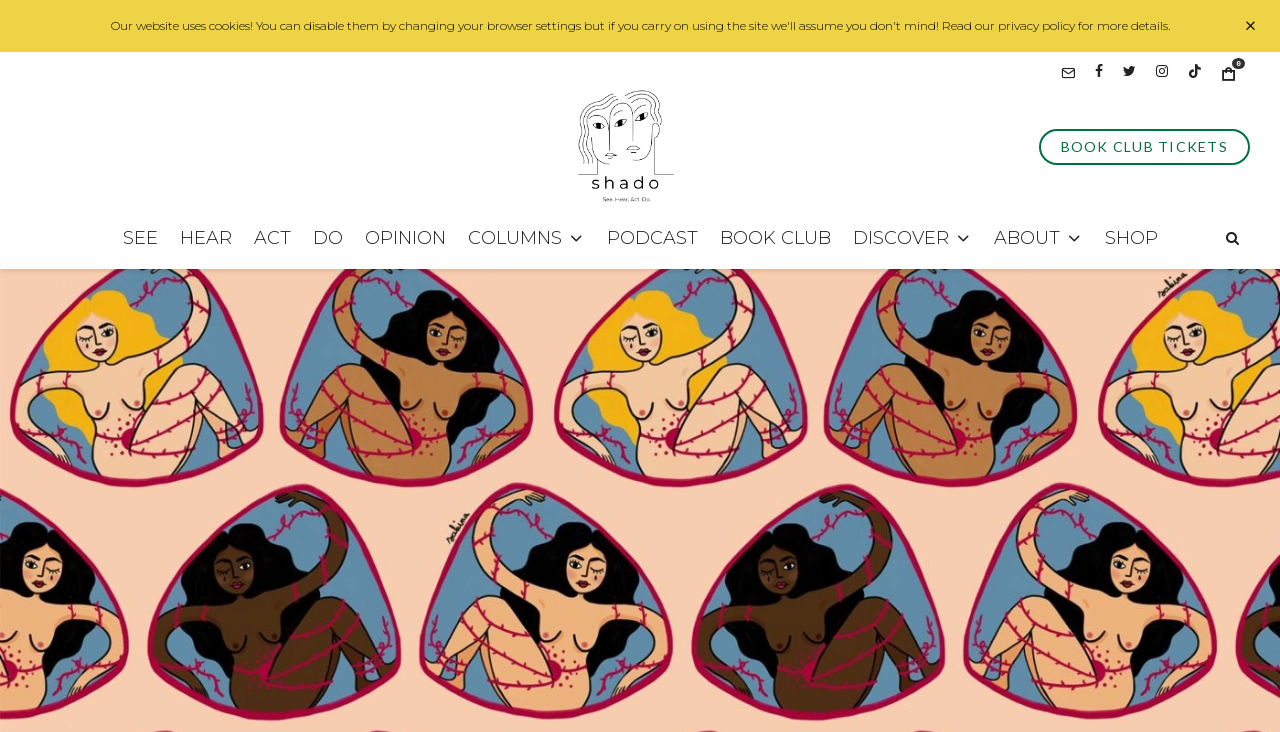What is the symbol next to the 'Facebook' link?
Please ensure your answer to the question is detailed and covers all necessary aspects.

The symbol next to the 'Facebook' link is a Unicode character , which represents a Facebook icon. This icon is commonly used to indicate a link to a Facebook page or profile.